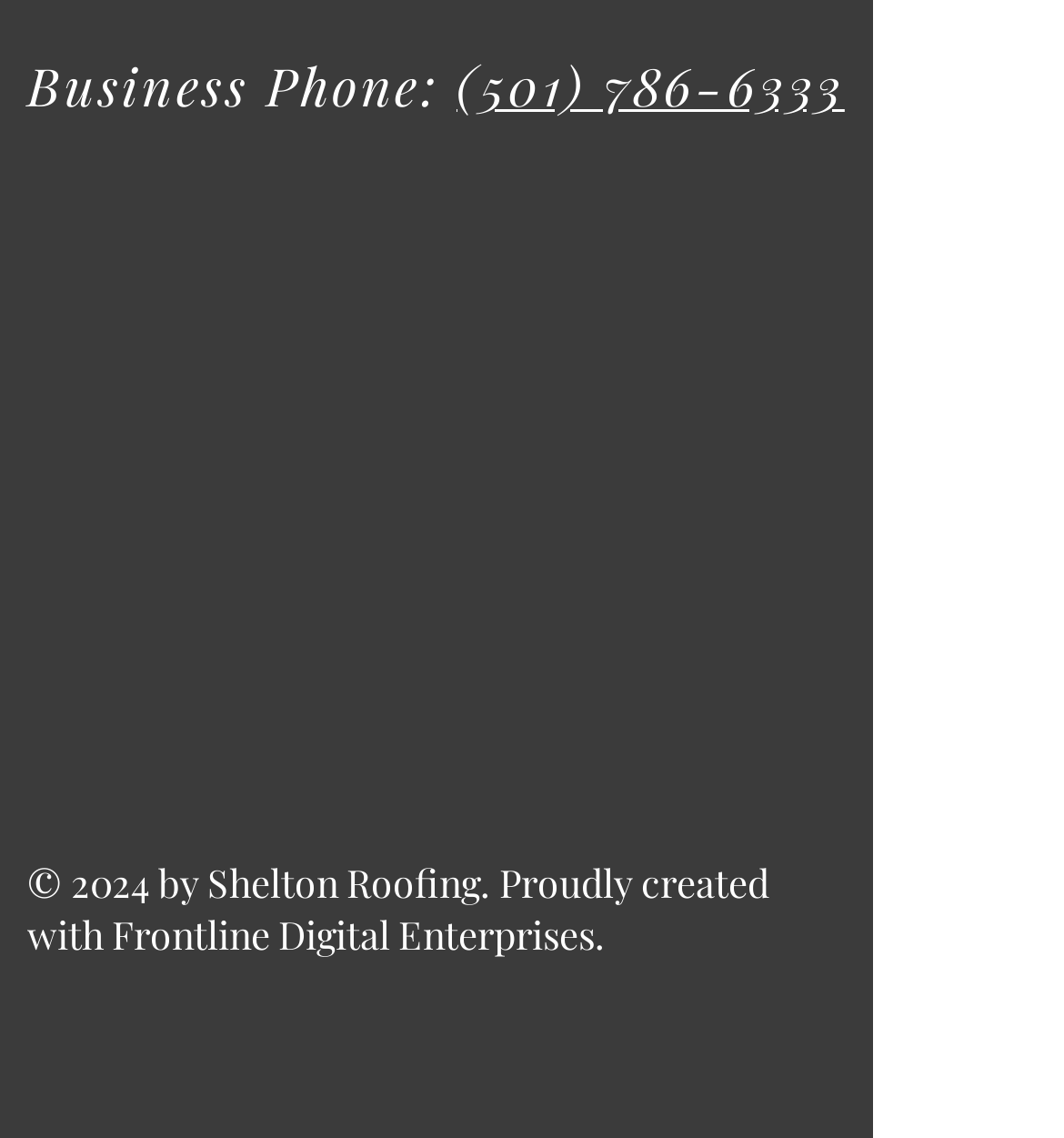Using the information in the image, could you please answer the following question in detail:
What is the name of the company that created the website?

I found the name of the company that created the website by looking at the bottom section of the webpage, where it says 'Proudly created with Frontline Digital Enterprises'.